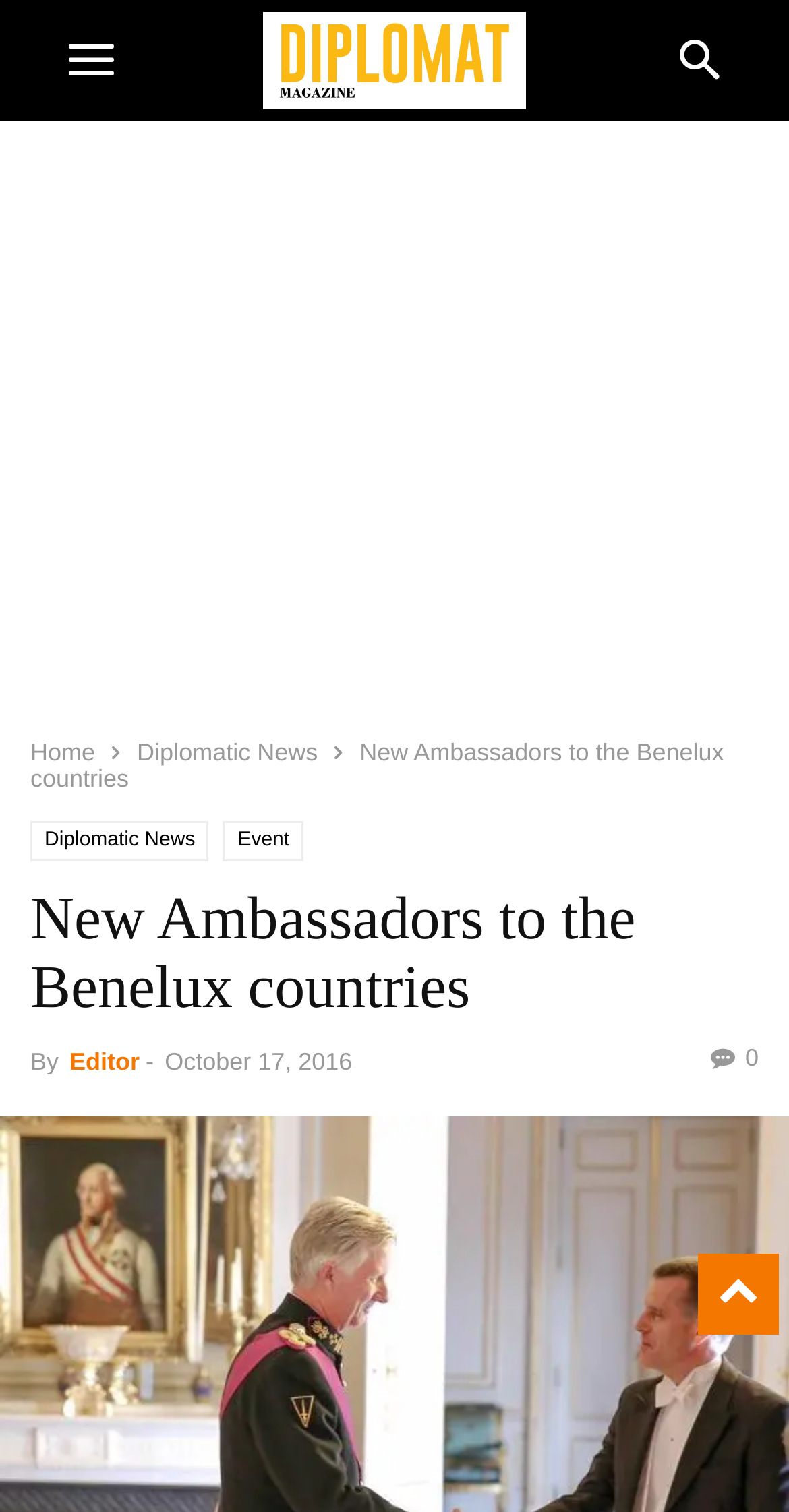Can you specify the bounding box coordinates for the region that should be clicked to fulfill this instruction: "go to home page".

[0.038, 0.488, 0.121, 0.507]